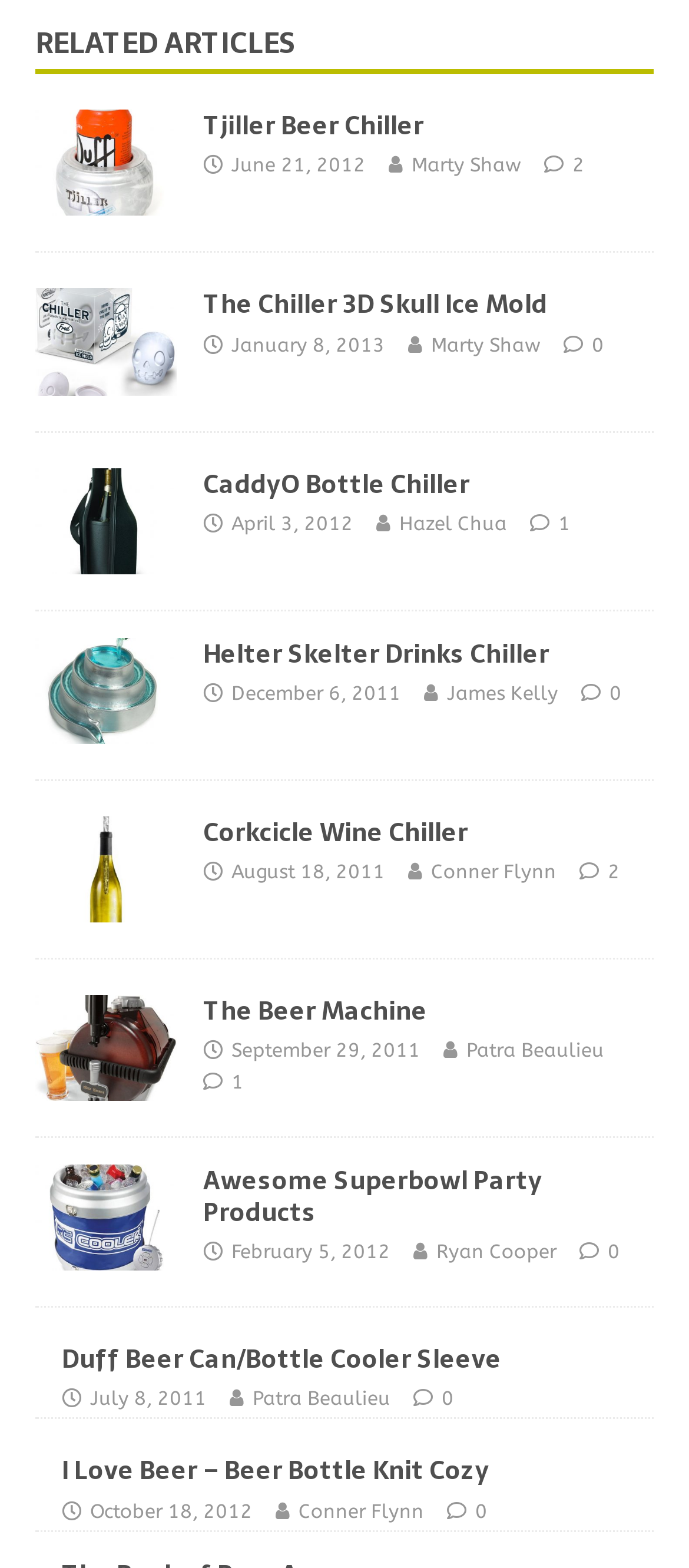Specify the bounding box coordinates of the area to click in order to follow the given instruction: "Read the 'Helter Skelter Drinks Chiller' heading."

[0.051, 0.406, 0.949, 0.427]